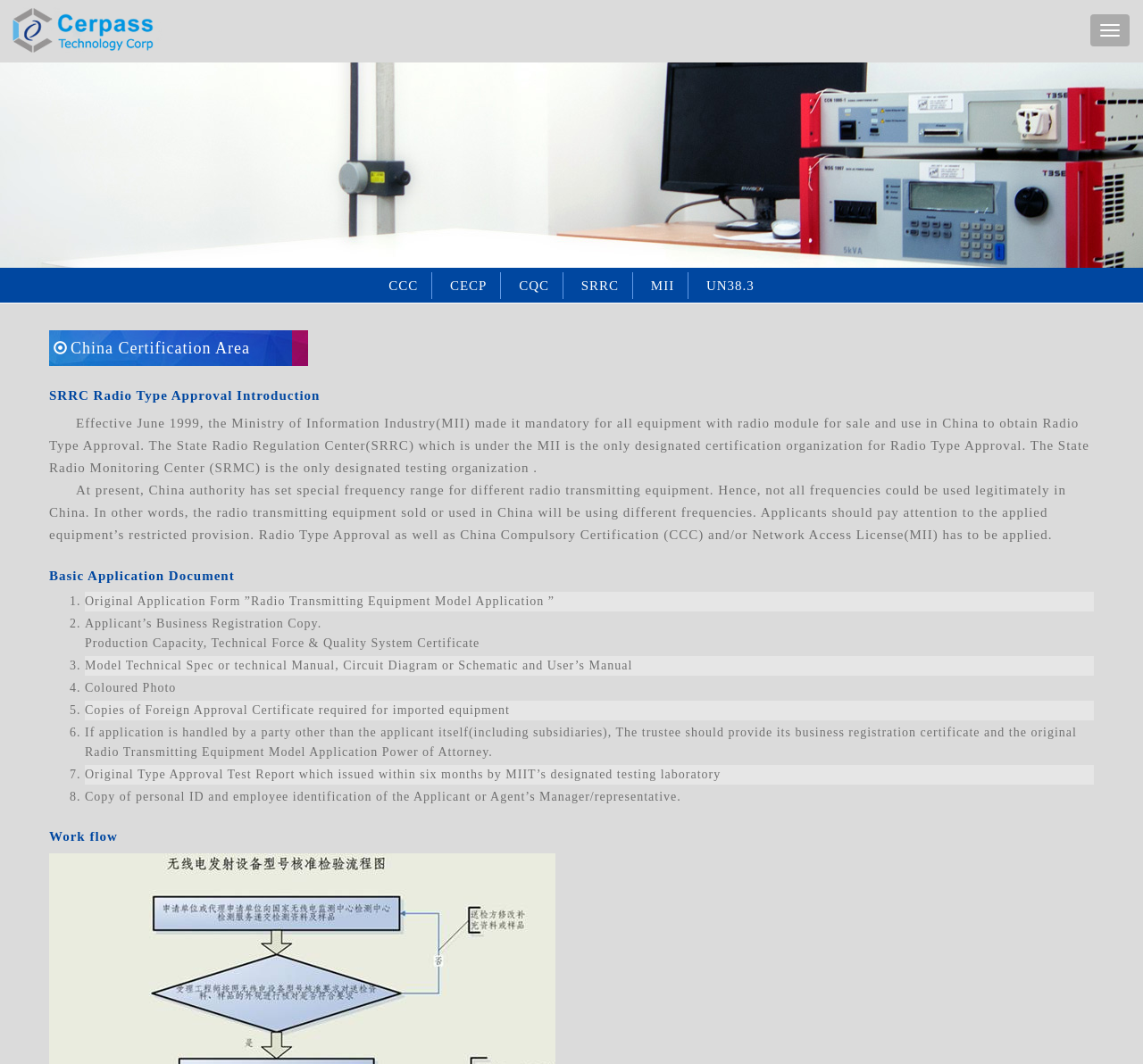Please provide a comprehensive answer to the question below using the information from the image: What is the certification organization for Radio Type Approval in China?

According to the webpage, the State Radio Regulation Center (SRRC) is the only designated certification organization for Radio Type Approval in China, as stated in the paragraph 'Effective June 1999, the Ministry of Information Industry(MII) made it mandatory for all equipment with radio module for sale and use in China to obtain Radio Type Approval. The State Radio Regulation Center(SRRC) which is under the MII is the only designated certification organization for Radio Type Approval.'